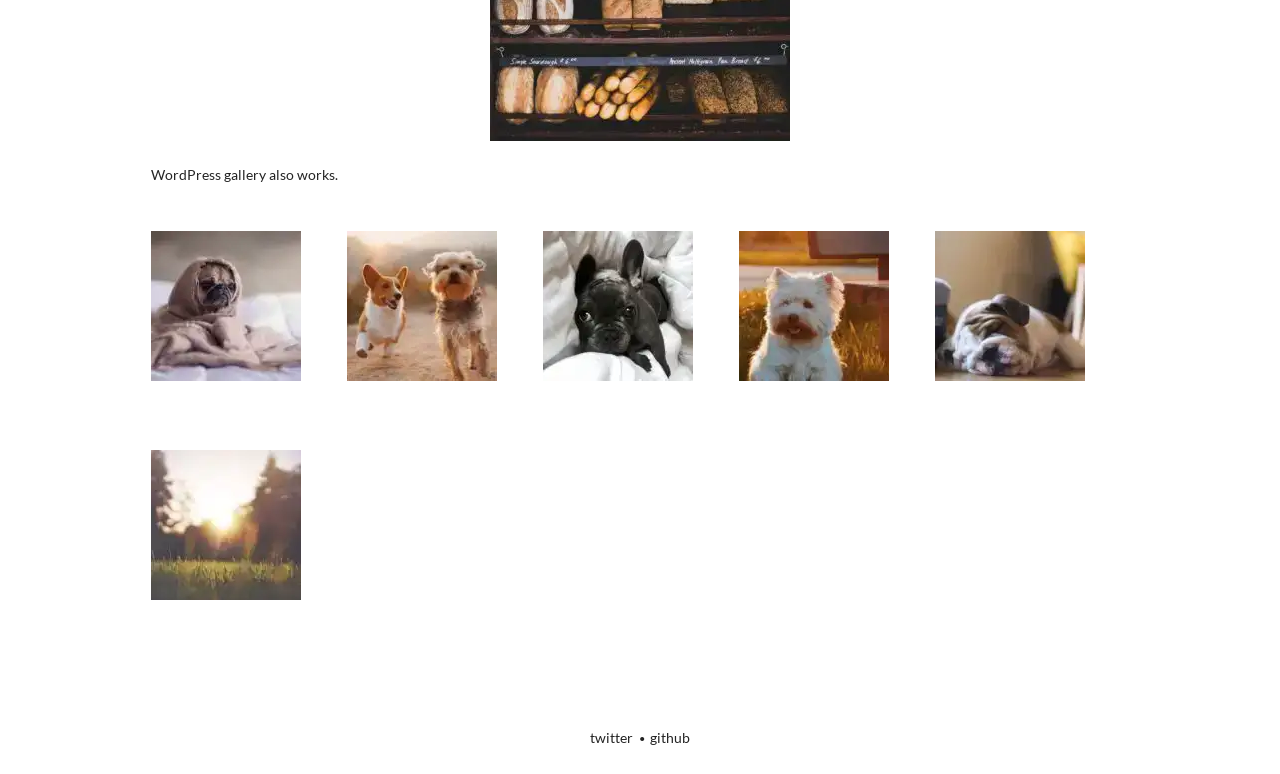From the screenshot, find the bounding box of the UI element matching this description: "twitter". Supply the bounding box coordinates in the form [left, top, right, bottom], each a float between 0 and 1.

[0.461, 0.936, 0.508, 0.963]